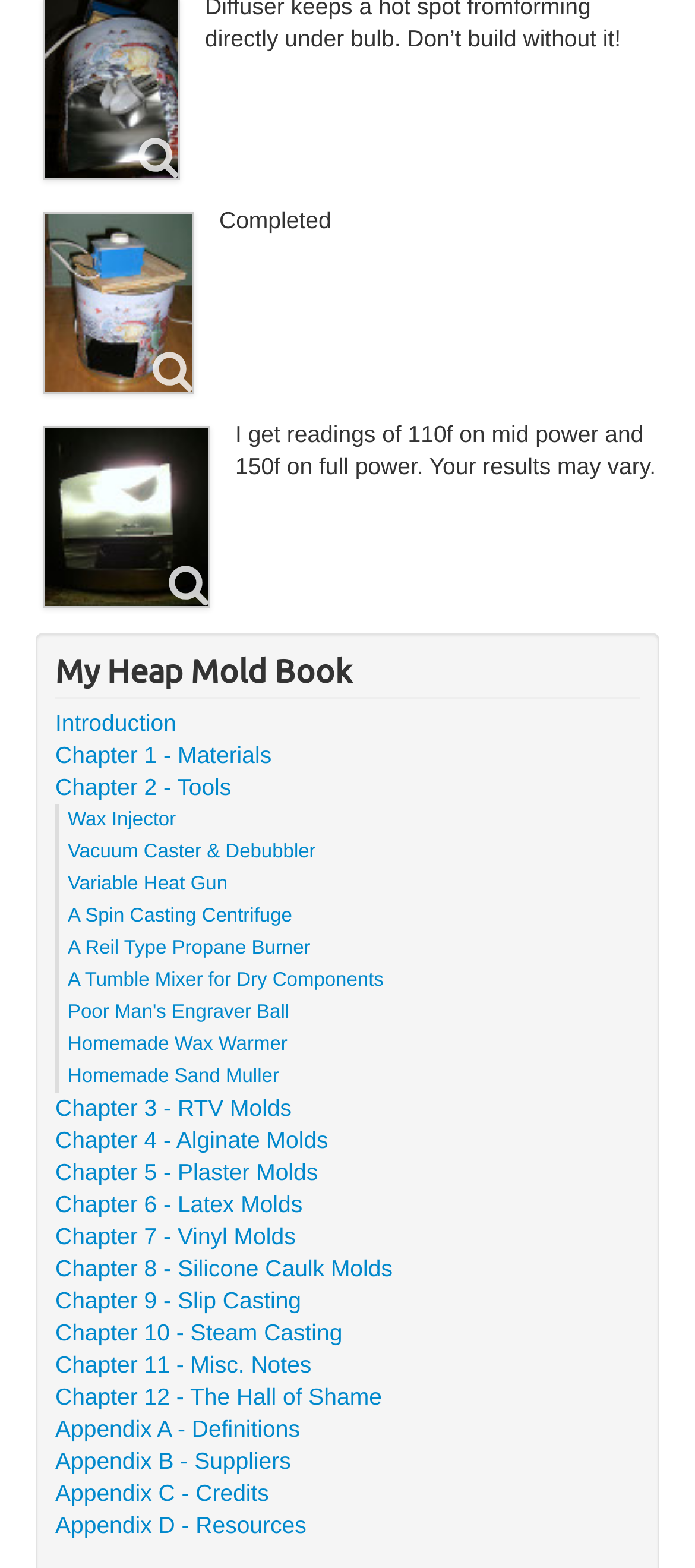What is the topic of the book?
Please use the image to provide an in-depth answer to the question.

The topic of the book can be determined by looking at the heading 'My Heap Mold Book' which suggests that the book is about heap mold.